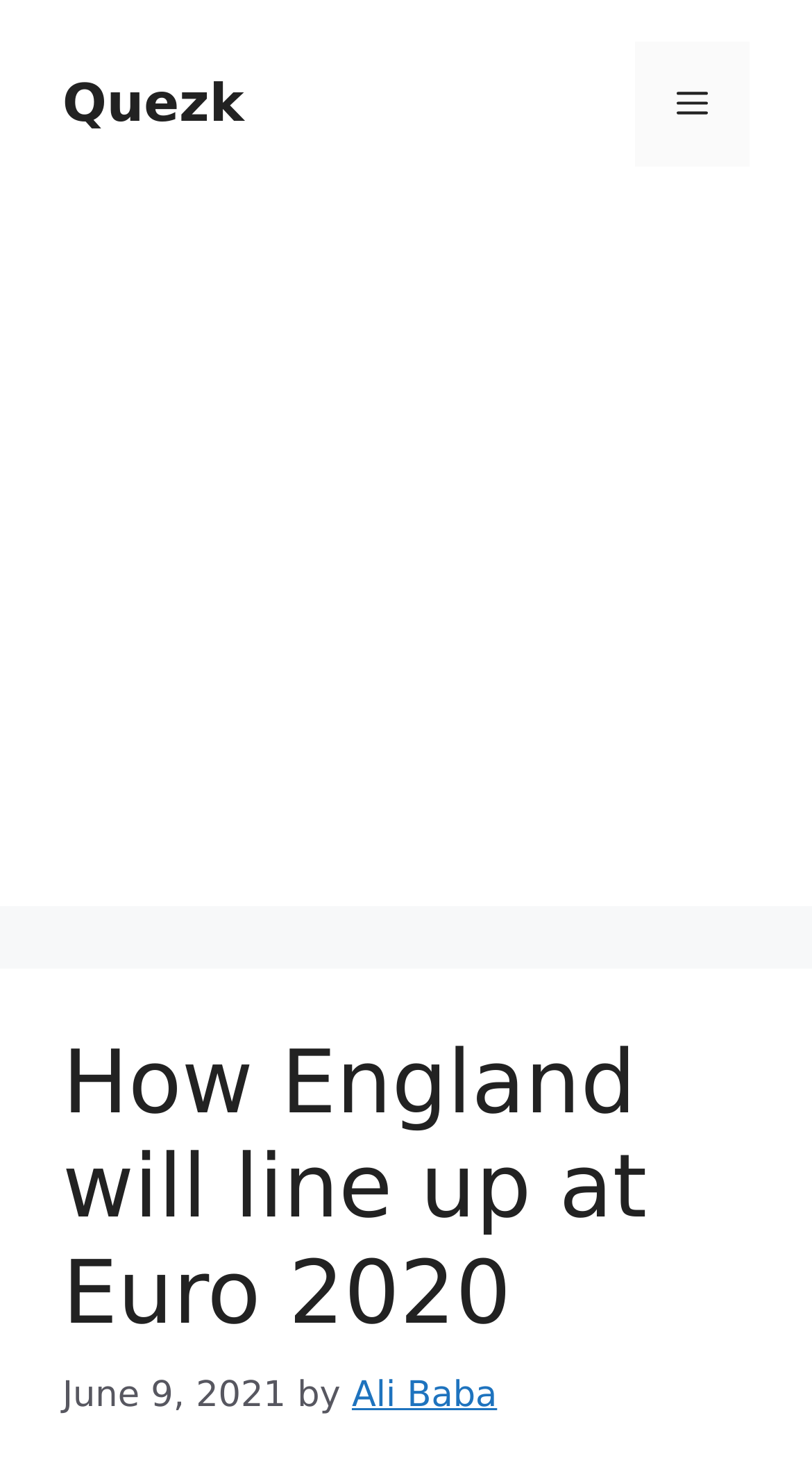What is the main topic of the article?
Provide a well-explained and detailed answer to the question.

I inferred the main topic of the article by looking at the header section of the webpage, where the article's title is displayed. The title 'How England will line up at Euro 2020' suggests that the article is about the England team's lineup at the Euro 2020 tournament.